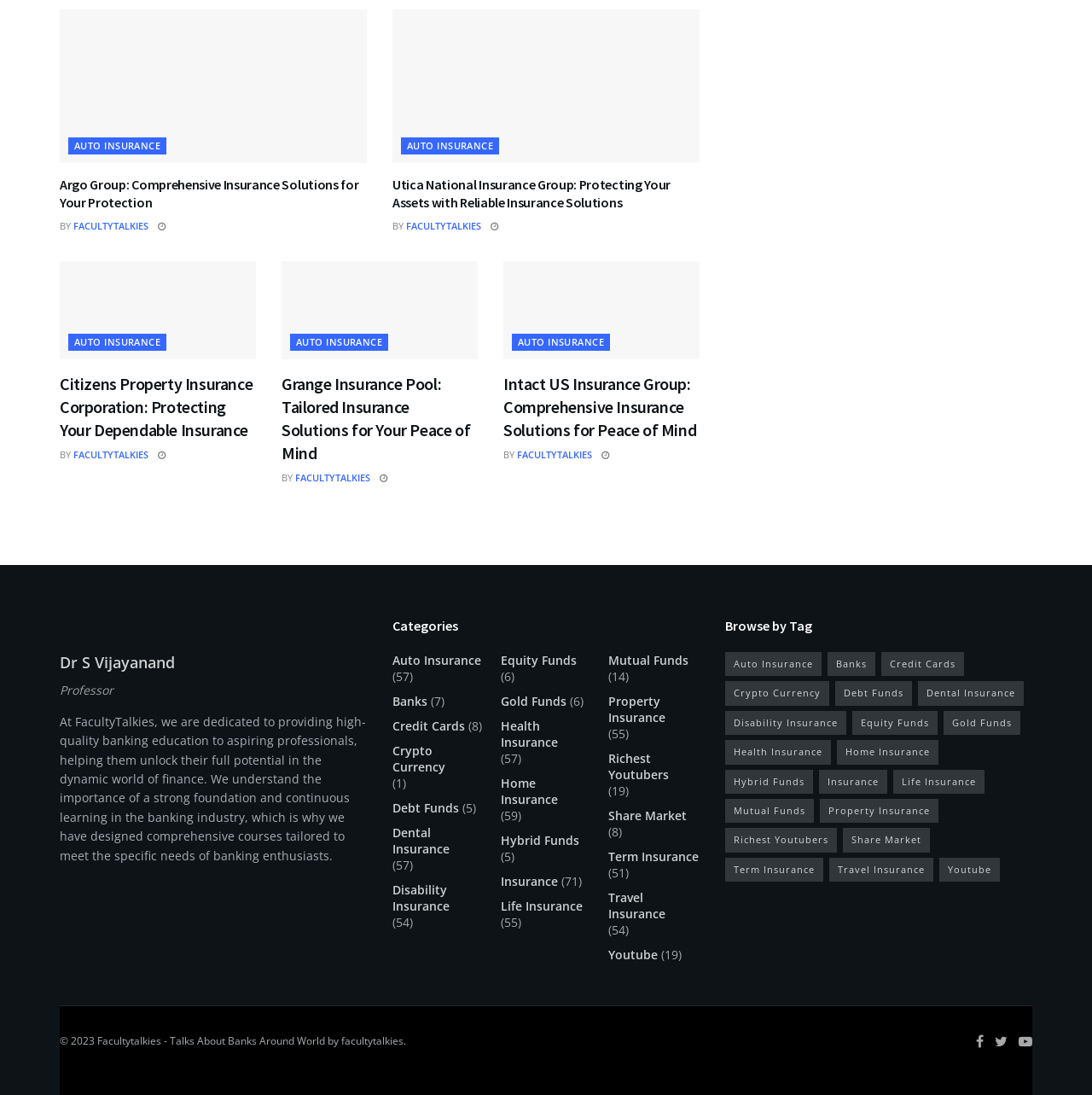What is the name of the professor mentioned on this webpage?
Based on the visual content, answer with a single word or a brief phrase.

Dr S Vijayanand